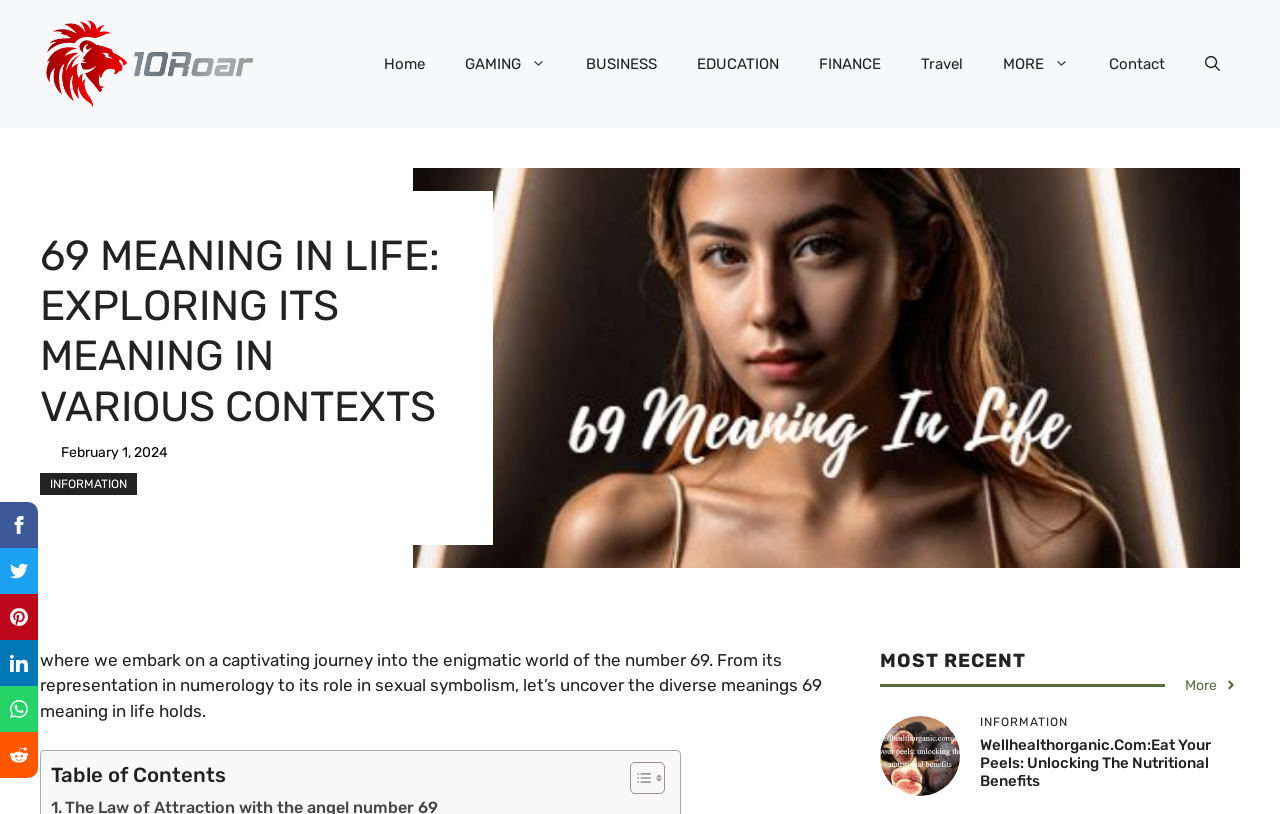Locate the bounding box coordinates of the area you need to click to fulfill this instruction: 'Explore the 'GAMING' section'. The coordinates must be in the form of four float numbers ranging from 0 to 1: [left, top, right, bottom].

[0.348, 0.042, 0.442, 0.115]